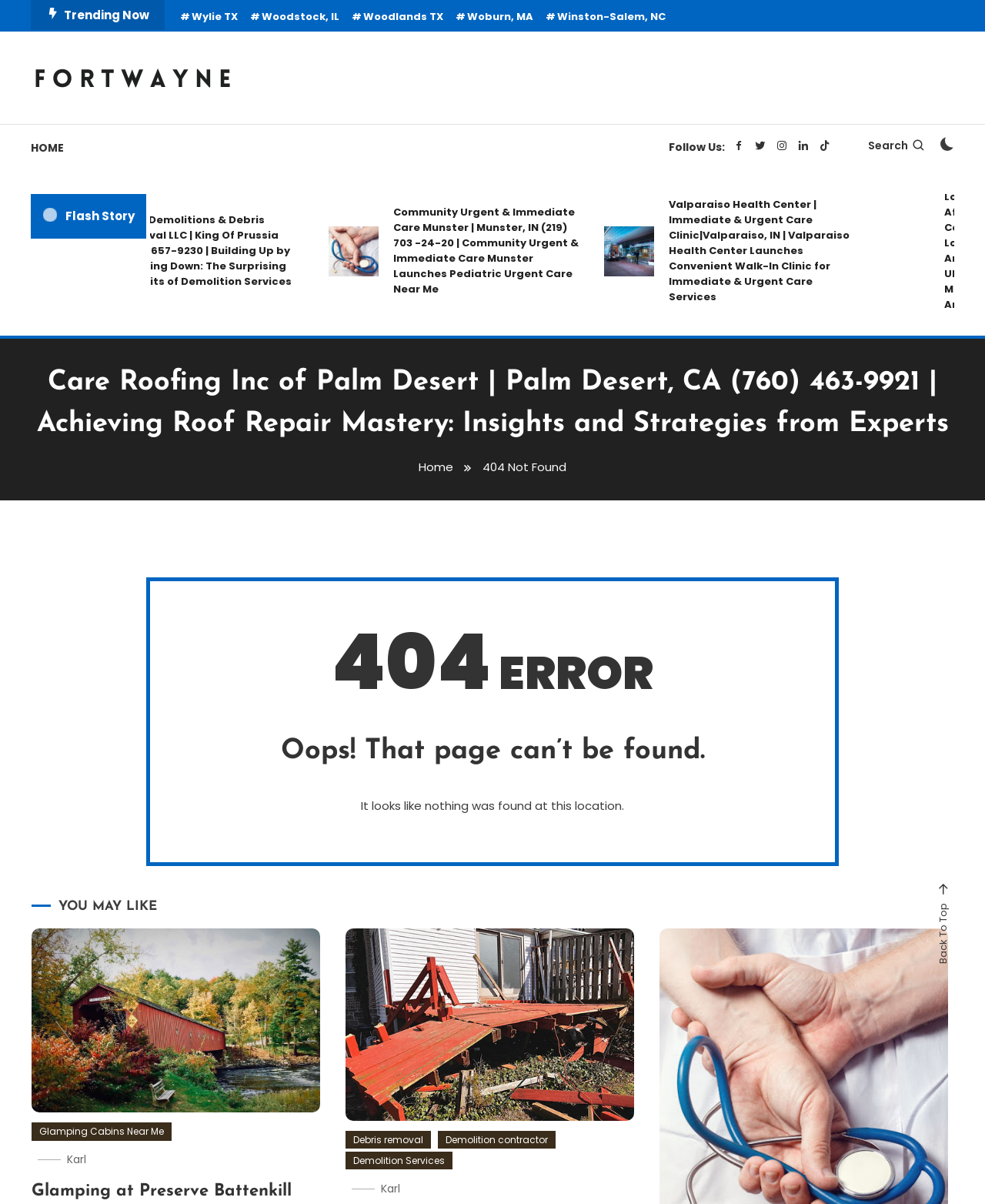Please provide a short answer using a single word or phrase for the question:
What is the text of the first trending topic?

Wylie TX